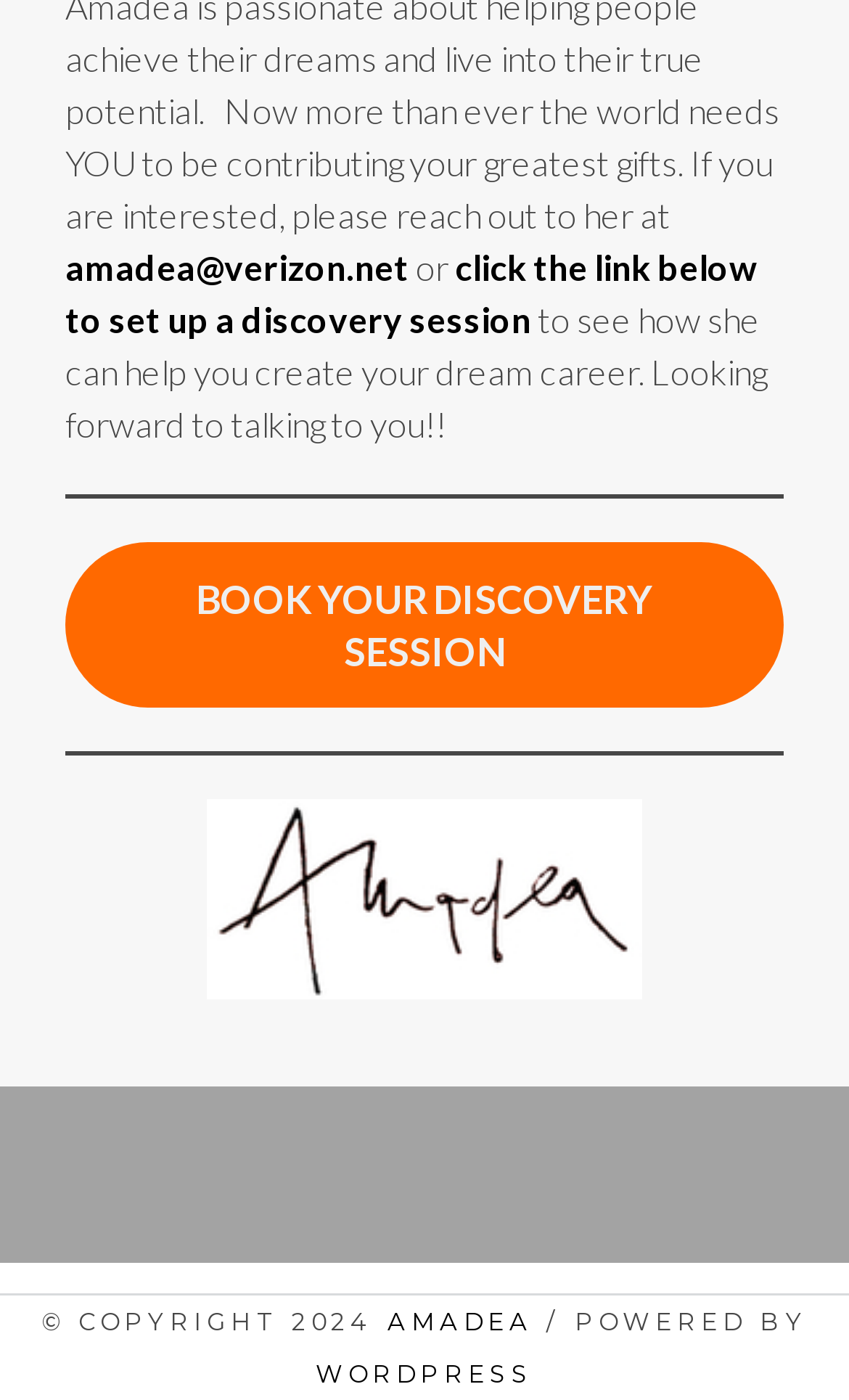What platform is the website powered by?
With the help of the image, please provide a detailed response to the question.

The platform powering the website is mentioned at the bottom of the page, in the link element labeled as 'WORDPRESS'.